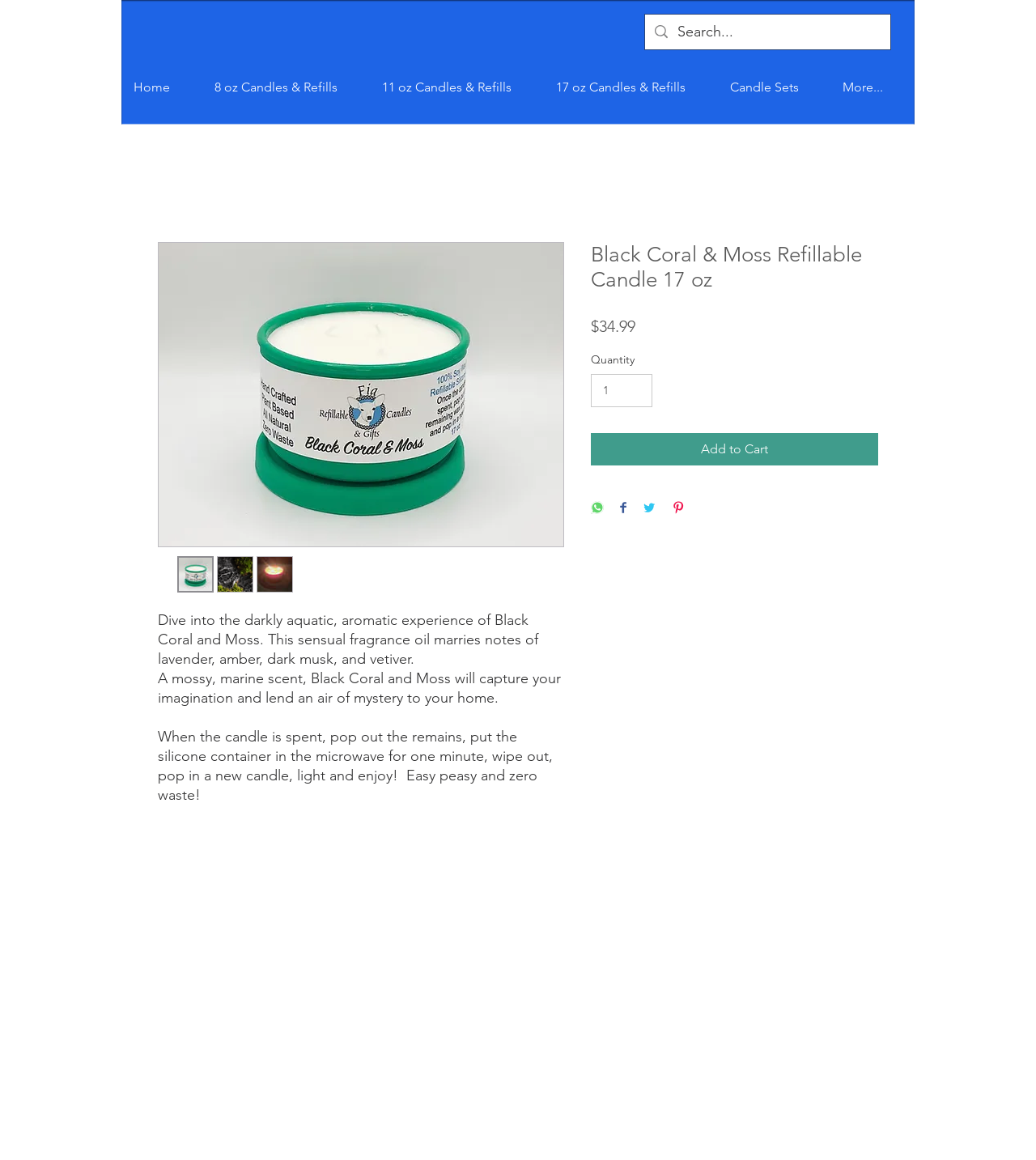How much does the product cost?
Based on the image, provide your answer in one word or phrase.

$34.99